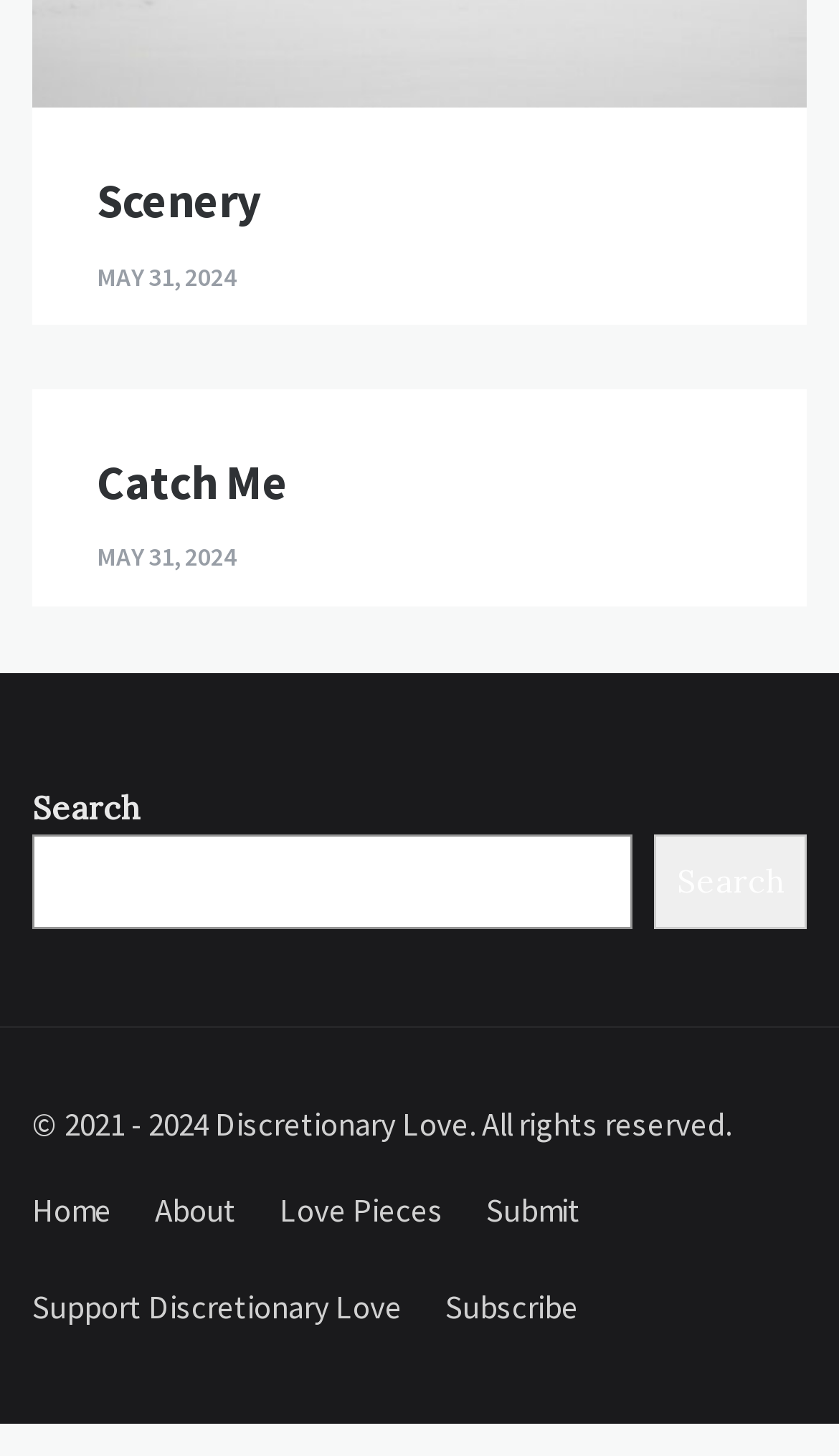Could you provide the bounding box coordinates for the portion of the screen to click to complete this instruction: "Support Discretionary Love"?

[0.013, 0.864, 0.505, 0.93]